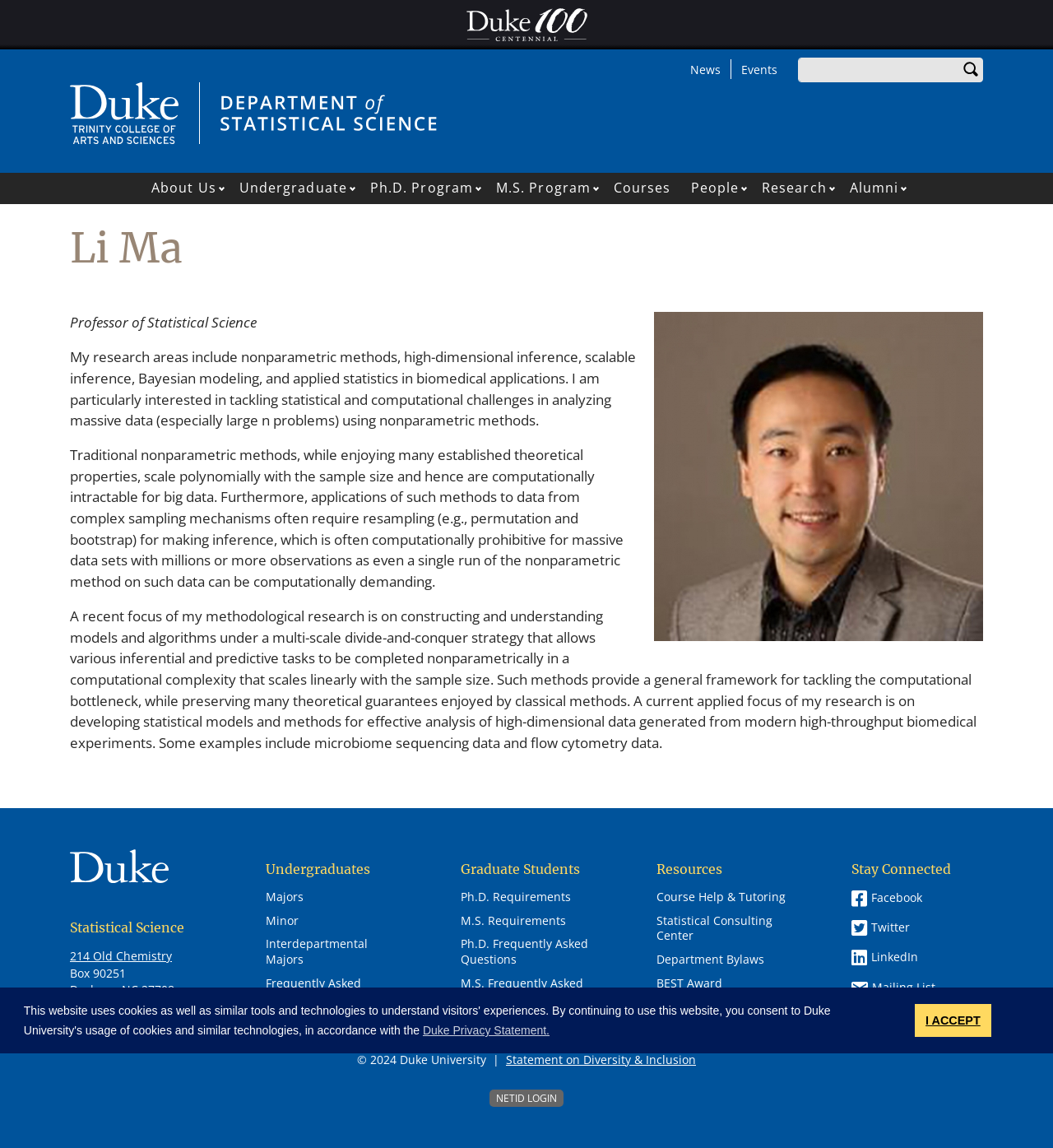Respond with a single word or phrase to the following question:
What is the research area of the professor?

nonparametric methods, high-dimensional inference, scalable inference, Bayesian modeling, and applied statistics in biomedical applications